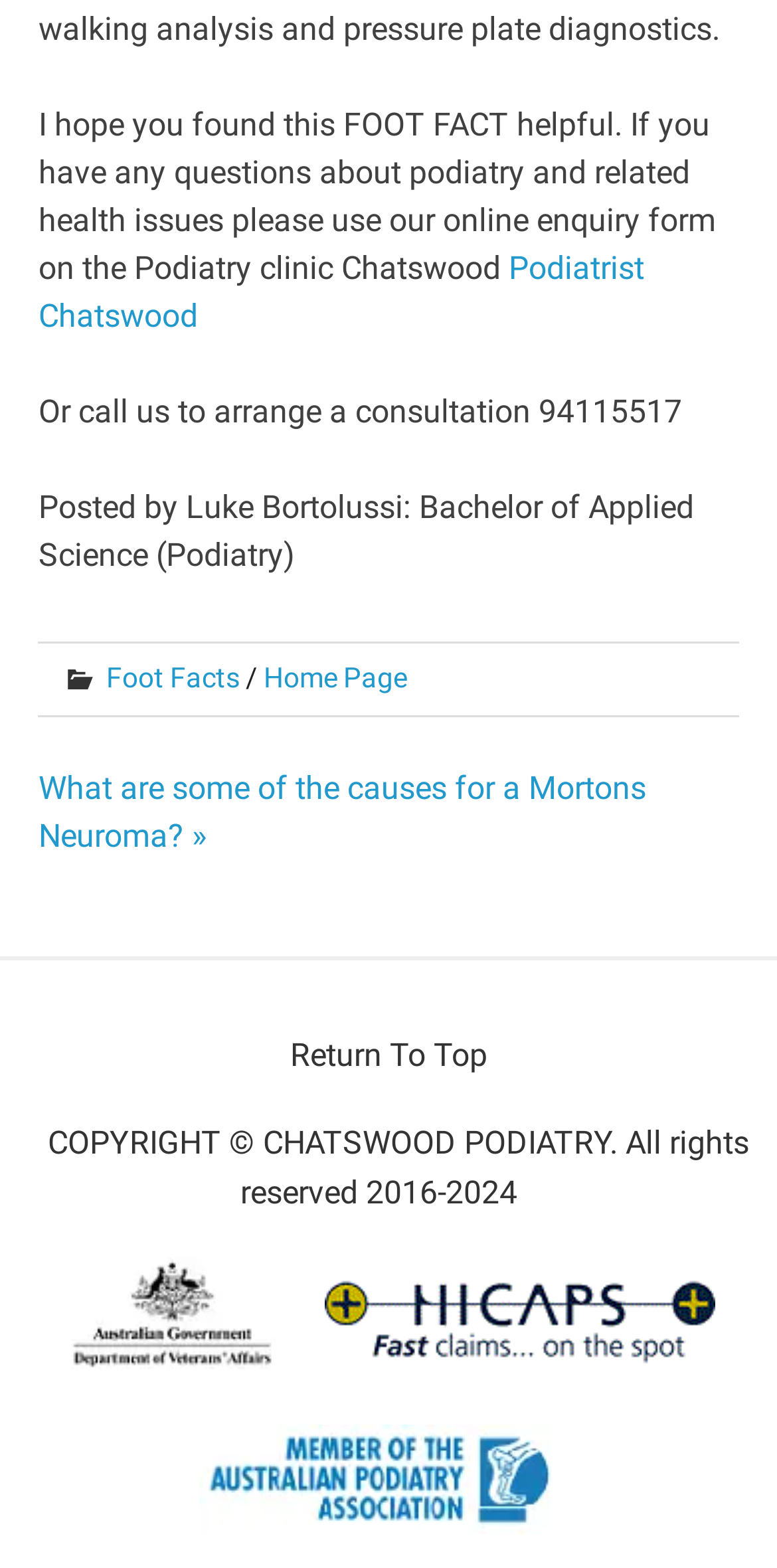What is the name of the previous post?
From the image, respond using a single word or phrase.

What are some of the causes for a Mortons Neuroma?